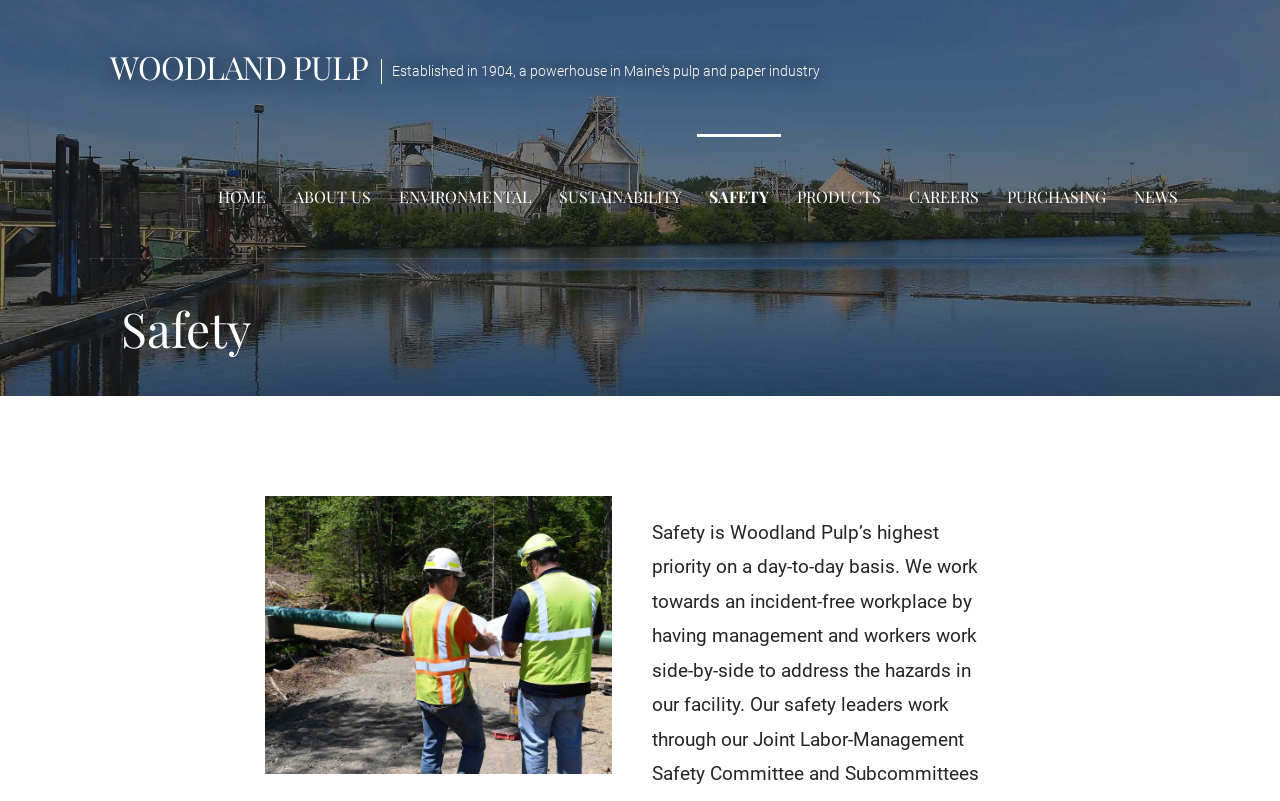What is the image description below the heading?
Please utilize the information in the image to give a detailed response to the question.

The image element below the heading 'Safety' has a description 'safety1', indicating that it is related to safety.